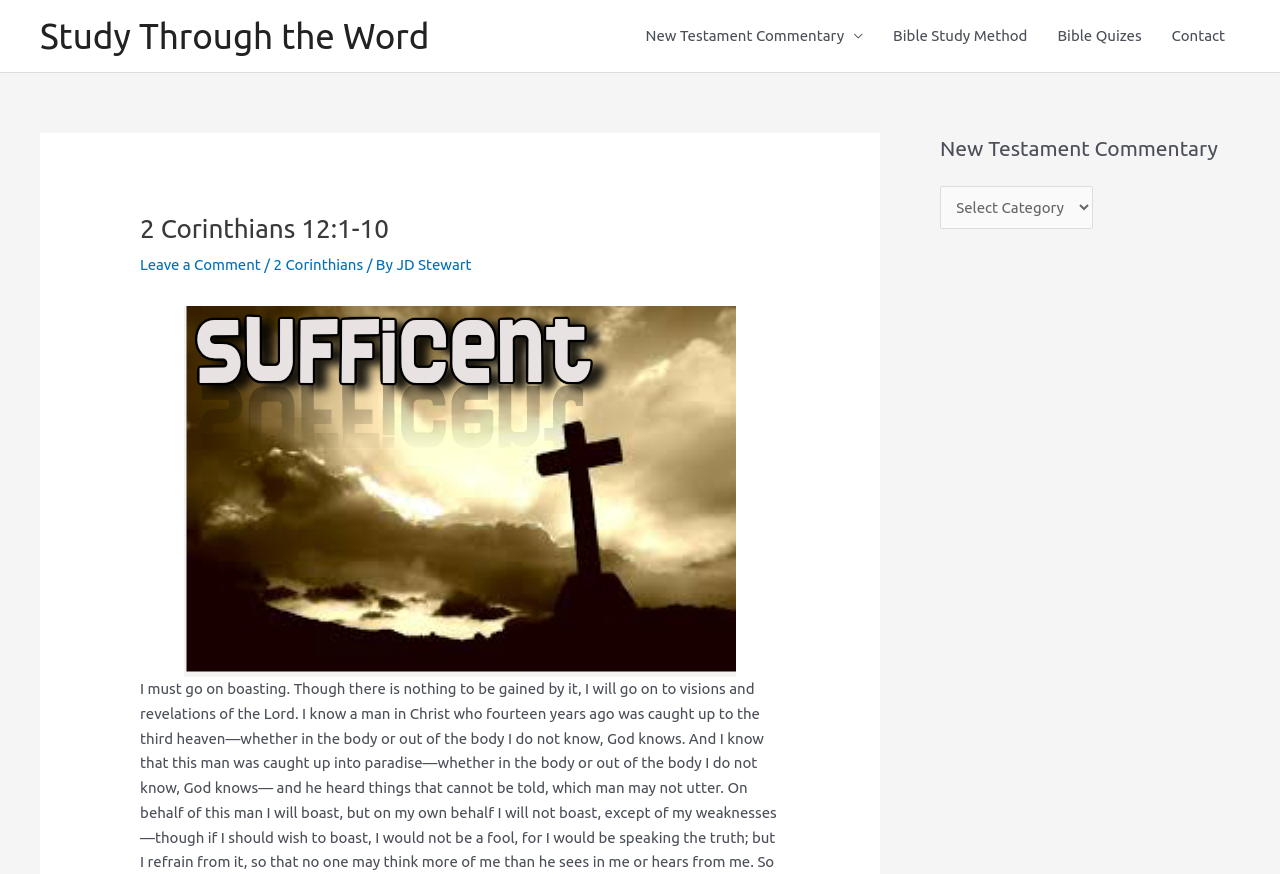Please determine the bounding box coordinates of the element's region to click for the following instruction: "Leave a comment".

[0.109, 0.293, 0.204, 0.313]